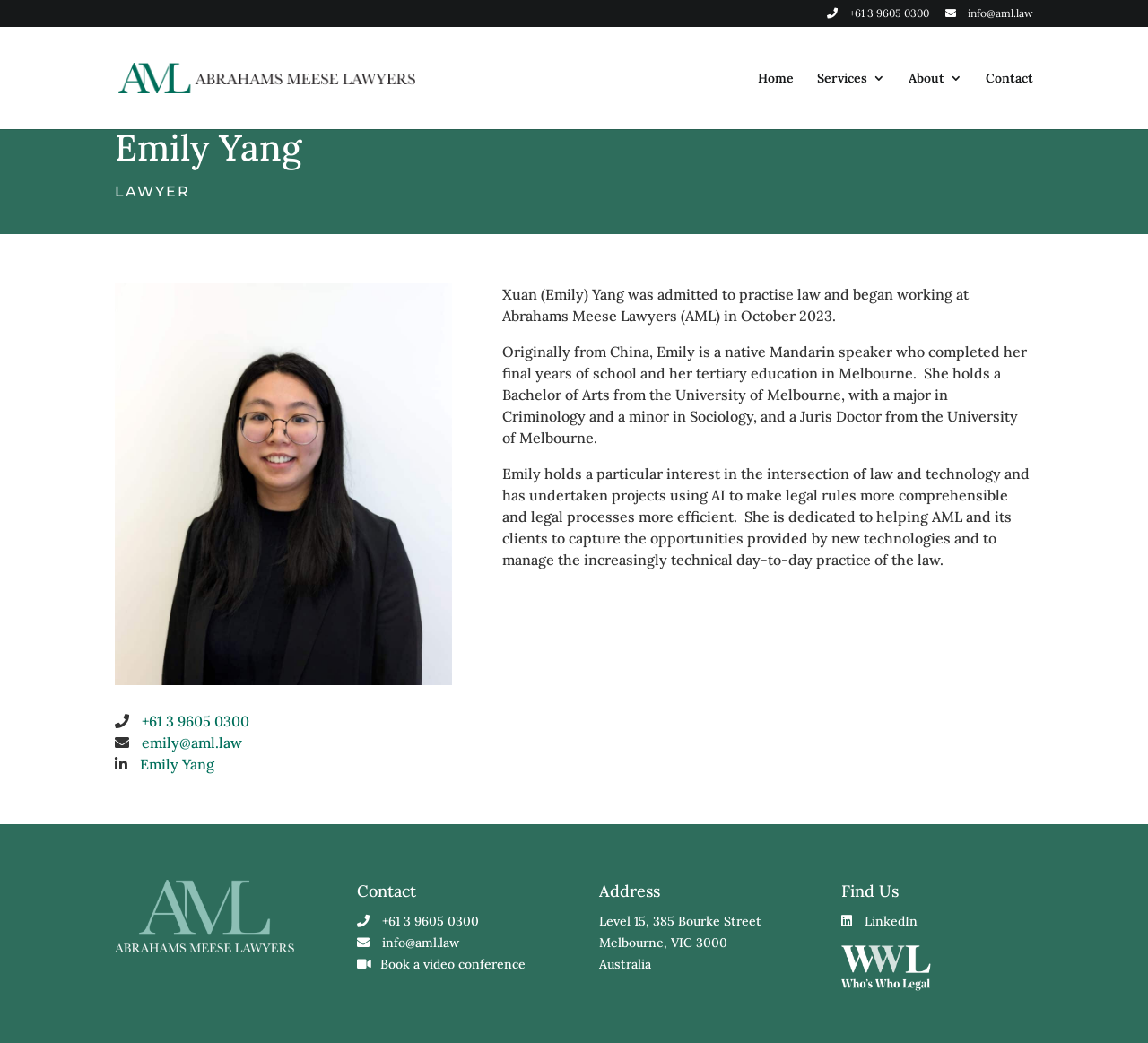Find the UI element described as: "LinkedIn" and predict its bounding box coordinates. Ensure the coordinates are four float numbers between 0 and 1, [left, top, right, bottom].

[0.753, 0.875, 0.799, 0.891]